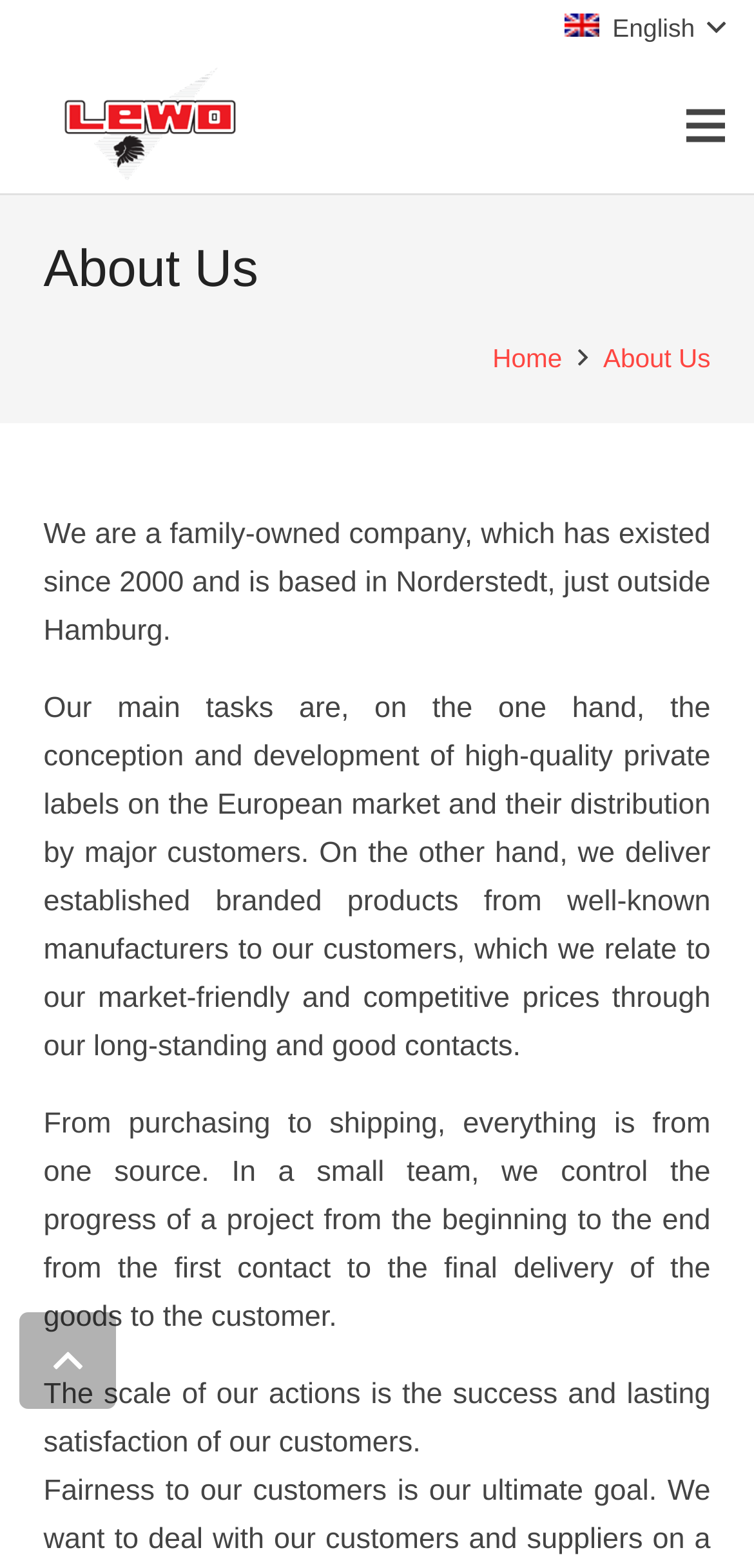What is the company's goal?
Using the visual information from the image, give a one-word or short-phrase answer.

Customer satisfaction